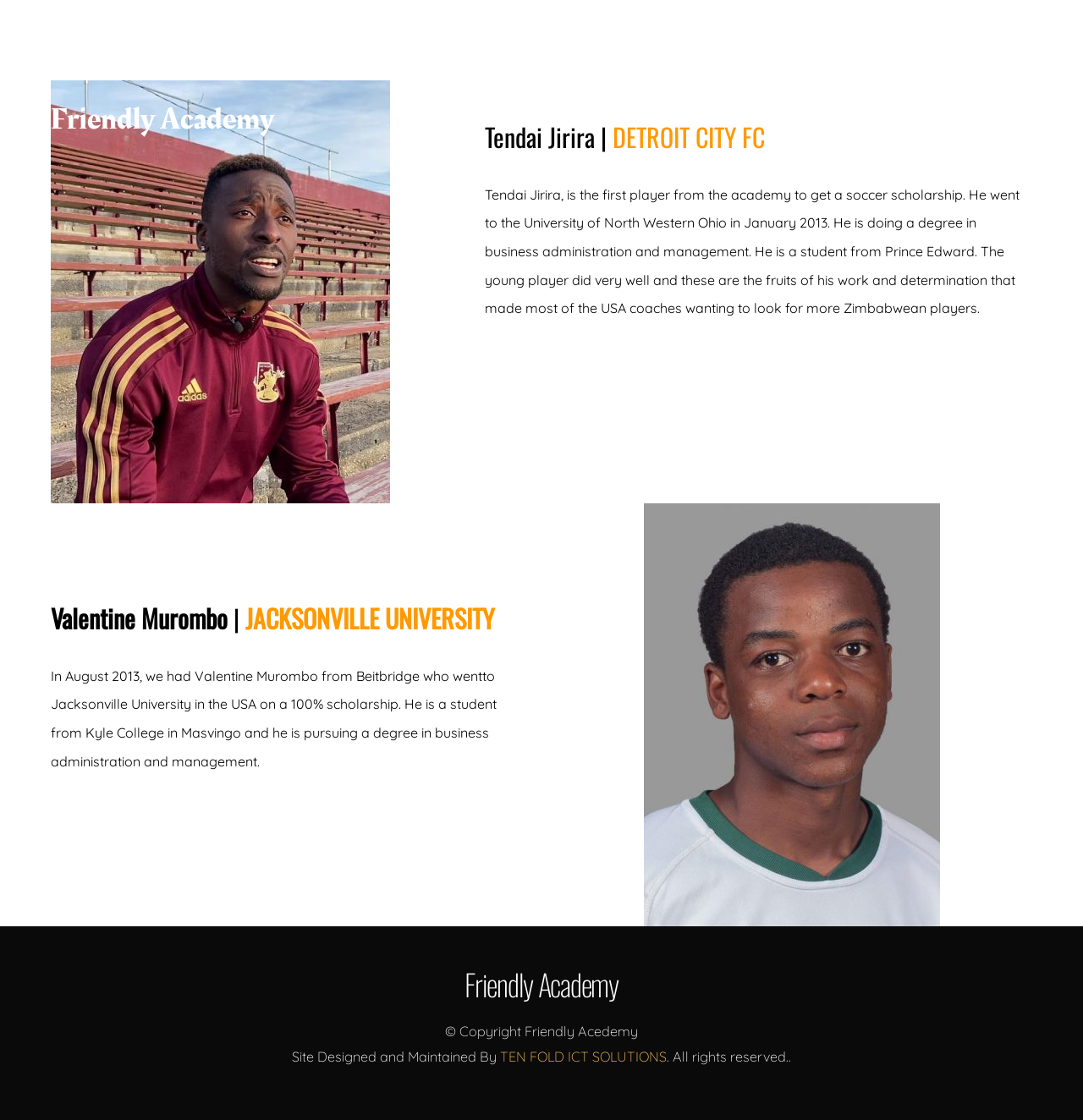Based on the image, give a detailed response to the question: What is the degree pursued by Tendai Jirira?

According to the text, Tendai Jirira is pursuing a degree in business administration and management at the University of North Western Ohio.